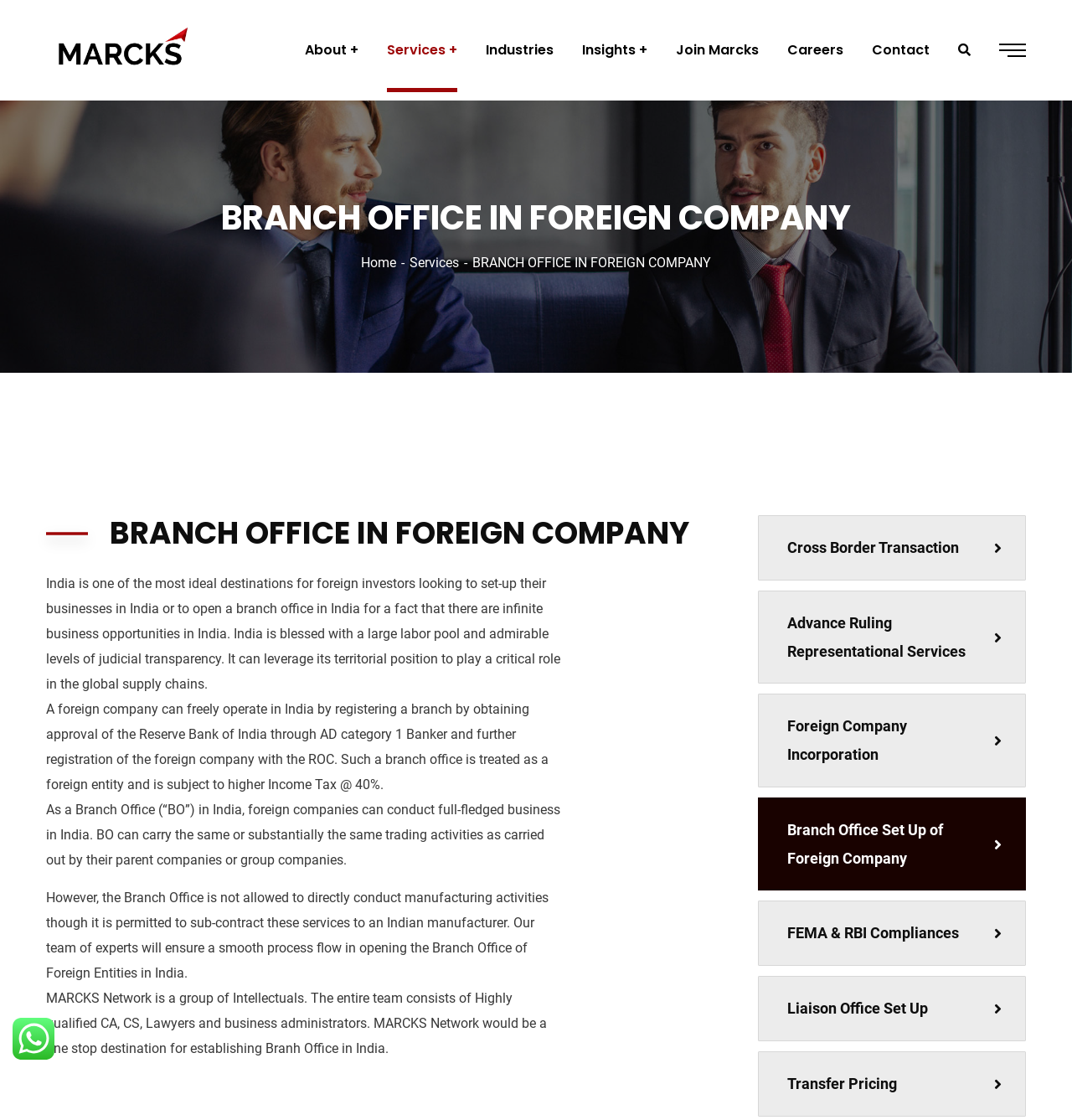Summarize the webpage comprehensively, mentioning all visible components.

The webpage is about Marcks Network, a company that provides services for foreign companies looking to set up a branch office in India. At the top of the page, there is a logo and a navigation menu with links to "About", "Services", "Industries", "Insights", "Join Marcks", "Careers", and "Contact". 

Below the navigation menu, there is a heading that reads "BRANCH OFFICE IN FOREIGN COMPANY" followed by a paragraph of text that describes India as an ideal destination for foreign investors. The text explains the benefits of setting up a branch office in India, including access to a large labor pool and judicial transparency.

To the right of the heading, there are several links to services offered by Marcks Network, including "Cross Border Transaction", "Advance Ruling Representational Services", "Foreign Company Incorporation", "Branch Office Set Up of Foreign Company", "FEMA & RBI Compliances", "Liaison Office Set Up", and "Transfer Pricing".

Further down the page, there is a section with the company's registered address, phone numbers, and open hours. There are also several social media links and a search bar with a button to search for keywords.

At the bottom of the page, there is a footer with a copyright notice that reads "2022 © All Rights Reserved".